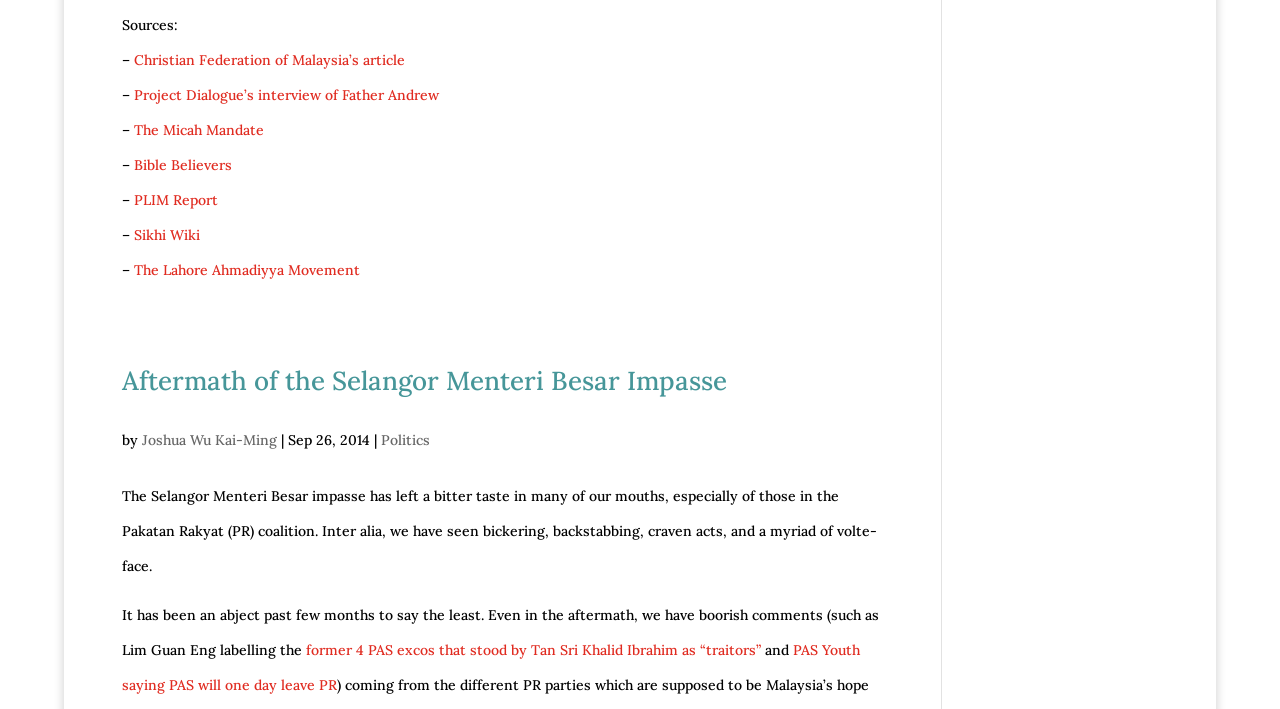Show the bounding box coordinates for the HTML element described as: "ABOUT US".

None